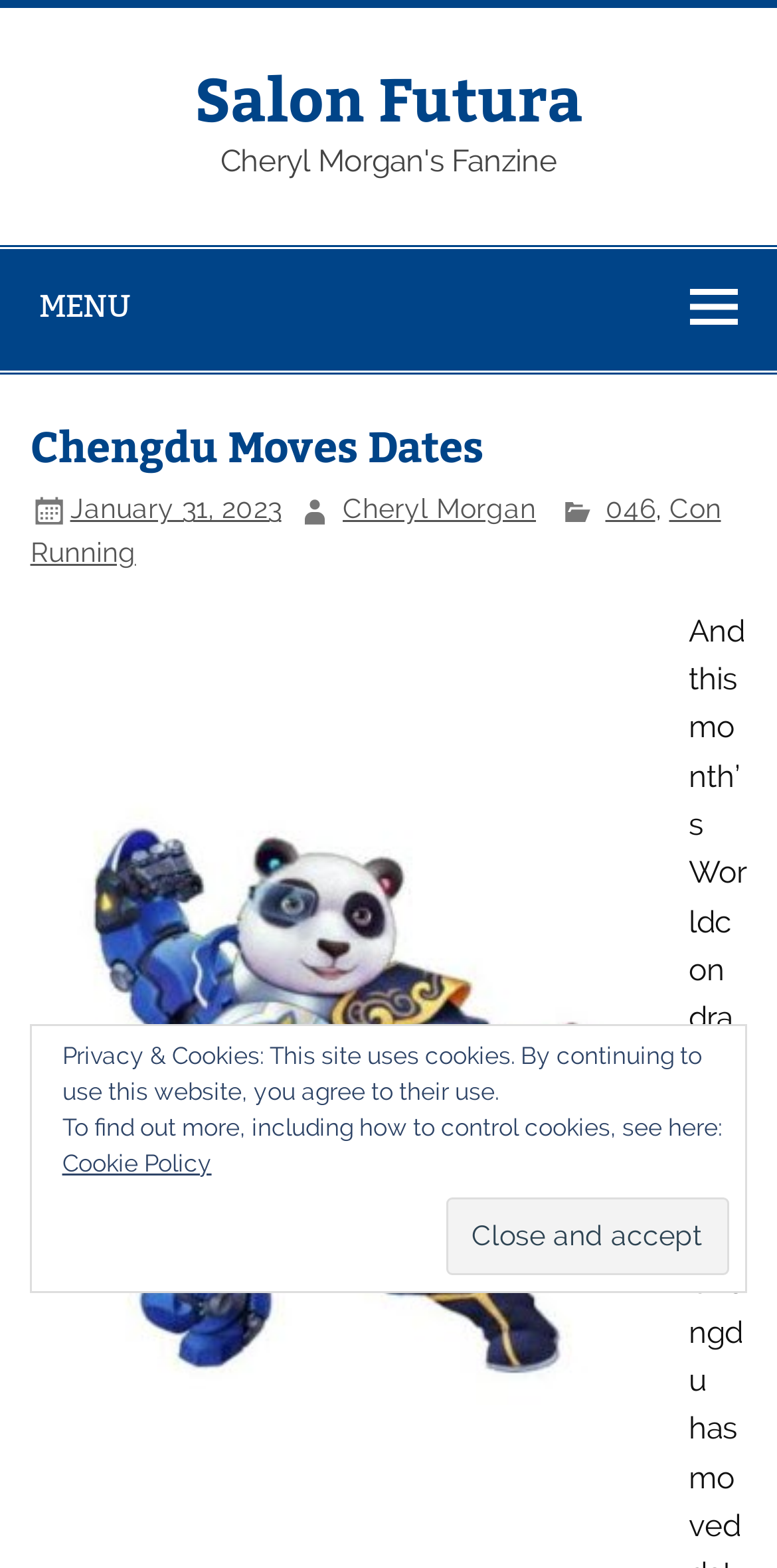Please answer the following question using a single word or phrase: 
What is the purpose of the button with the icon?

MENU